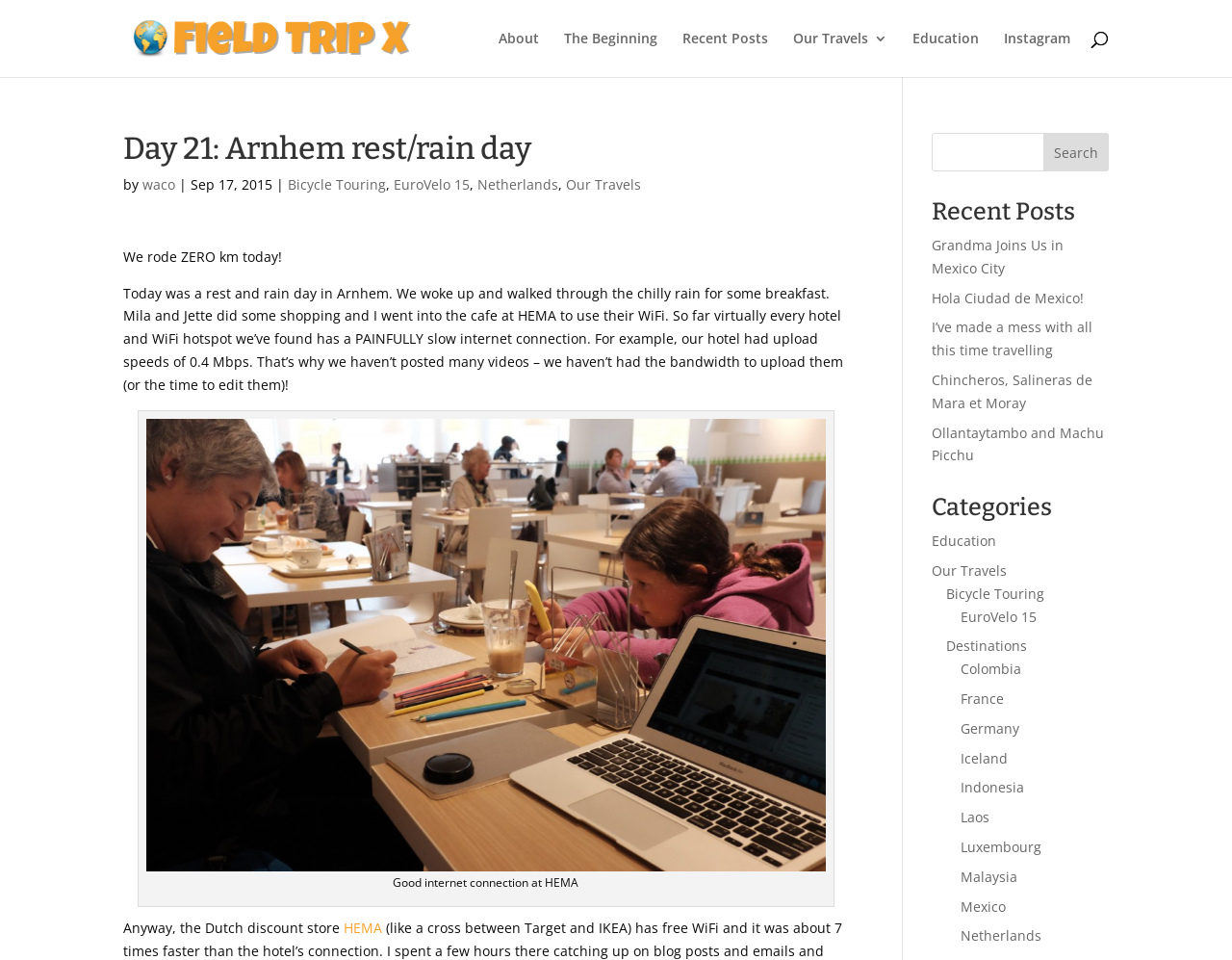How many categories are there in the 'Categories' section?
Use the information from the screenshot to give a comprehensive response to the question.

The 'Categories' section is located in the right-hand side of the webpage, and it contains 11 links to different categories, namely 'Education', 'Our Travels', 'Bicycle Touring', 'EuroVelo 15', 'Destinations', 'Colombia', 'France', 'Germany', 'Iceland', 'Indonesia', and 'Laos'.